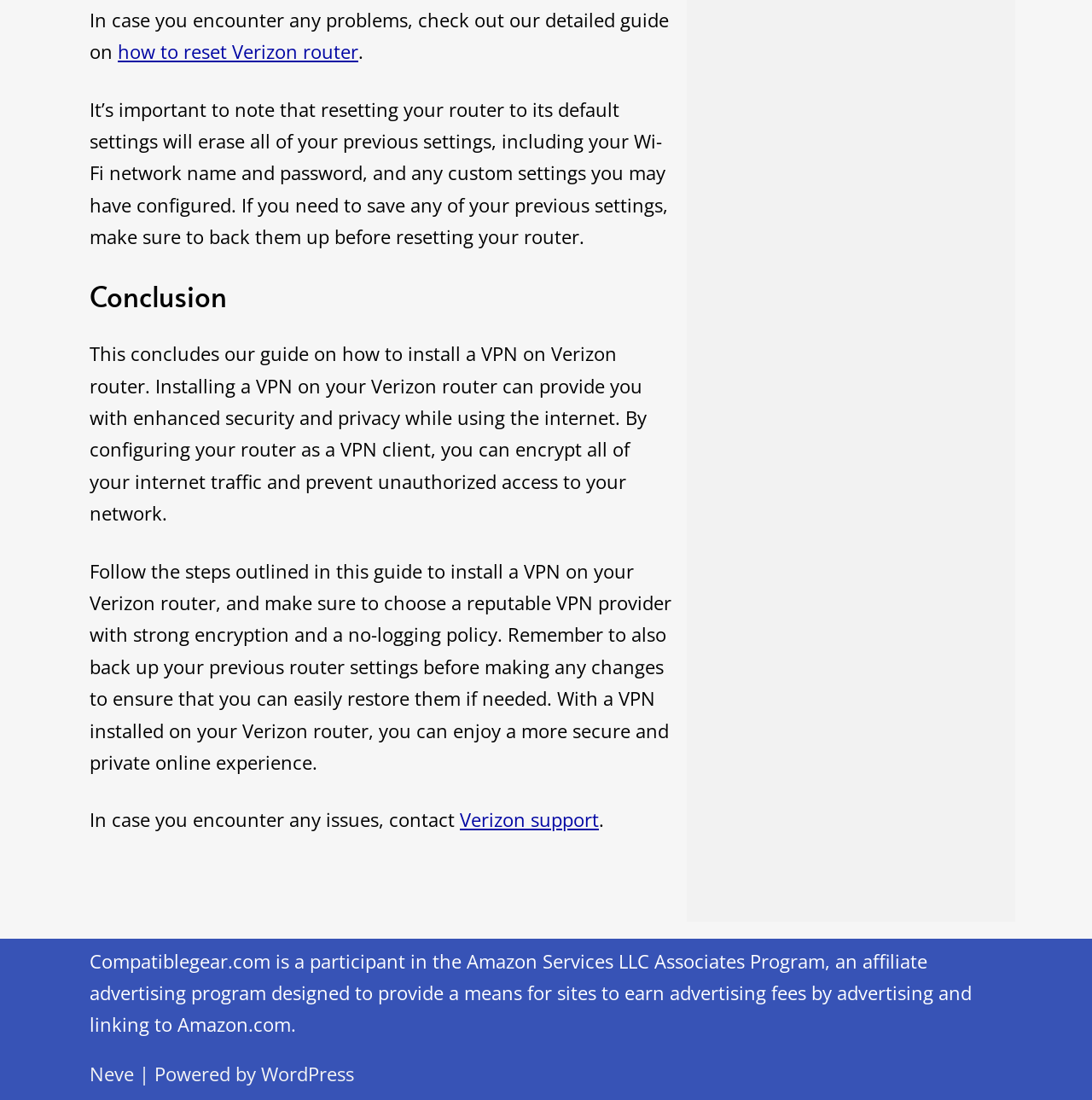Who should be contacted in case of issues with a Verizon router?
Please provide a detailed and comprehensive answer to the question.

According to the webpage, if any issues are encountered with a Verizon router, Verizon support should be contacted for assistance.